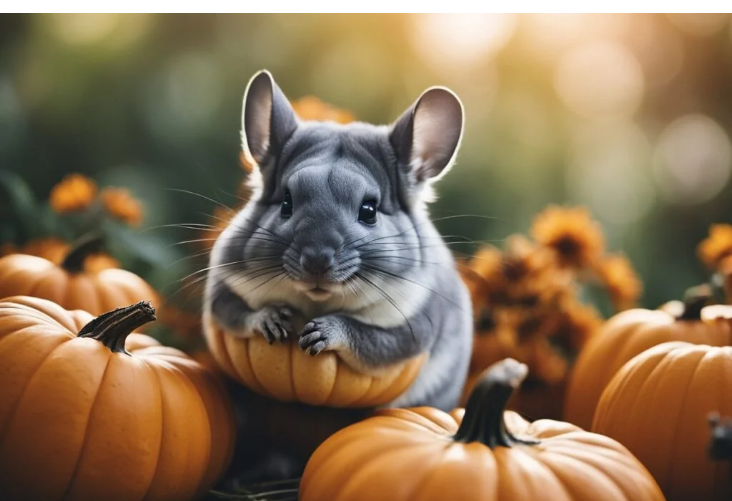Kindly respond to the following question with a single word or a brief phrase: 
What is the chinchilla sitting in?

A small pumpkin